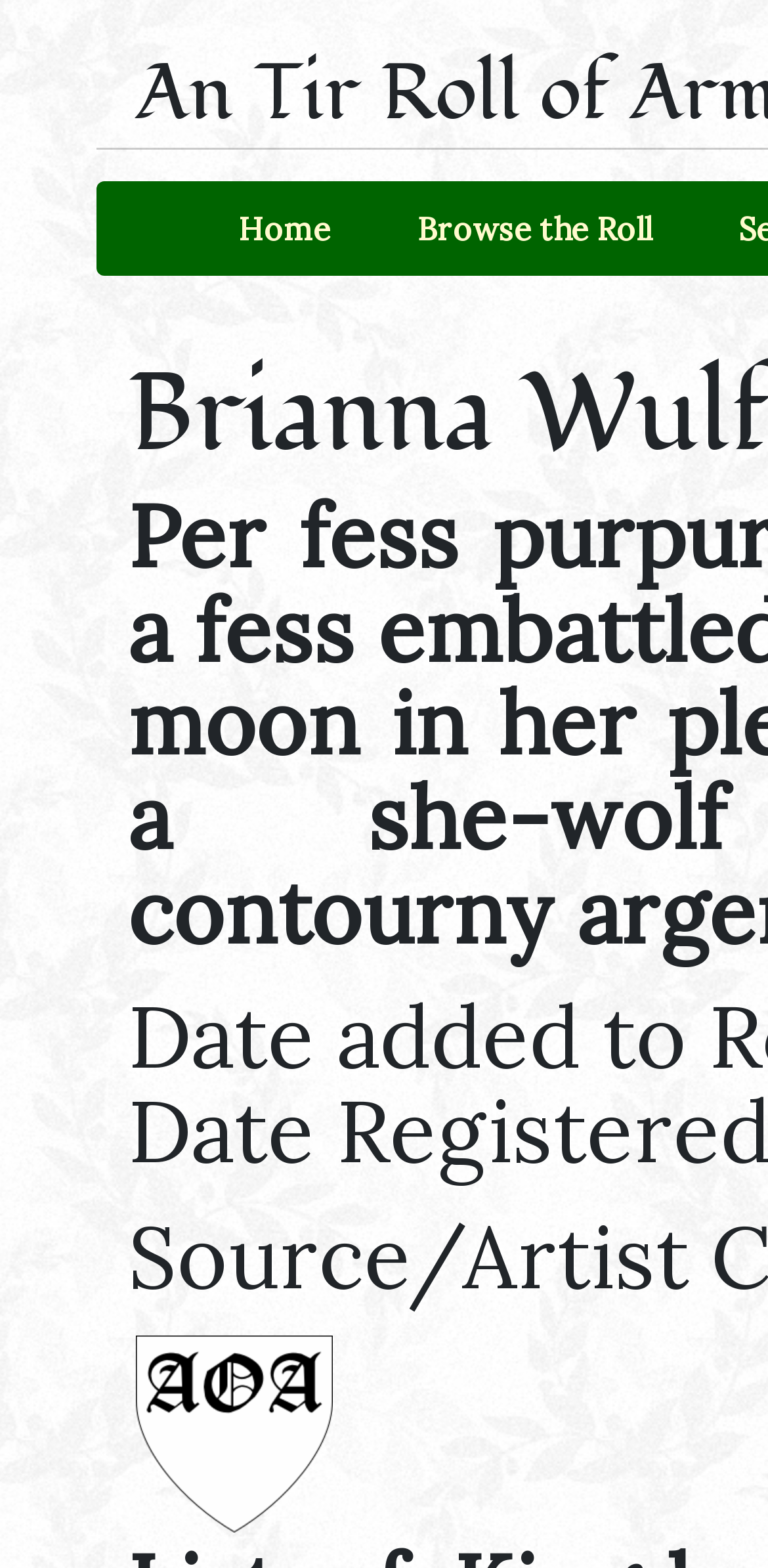Determine the bounding box coordinates for the UI element with the following description: "Browse the Roll". The coordinates should be four float numbers between 0 and 1, represented as [left, top, right, bottom].

[0.482, 0.123, 0.89, 0.168]